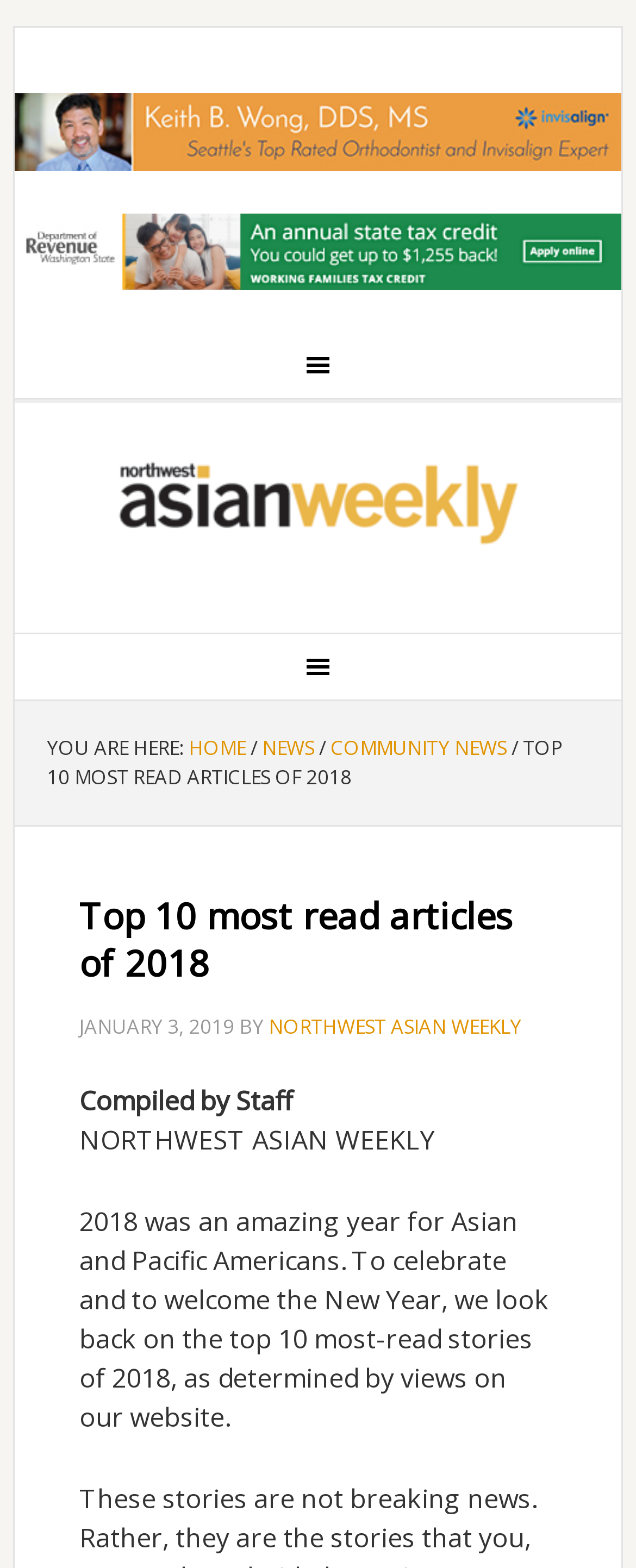What is the date of the article?
Answer with a single word or phrase by referring to the visual content.

January 3, 2019